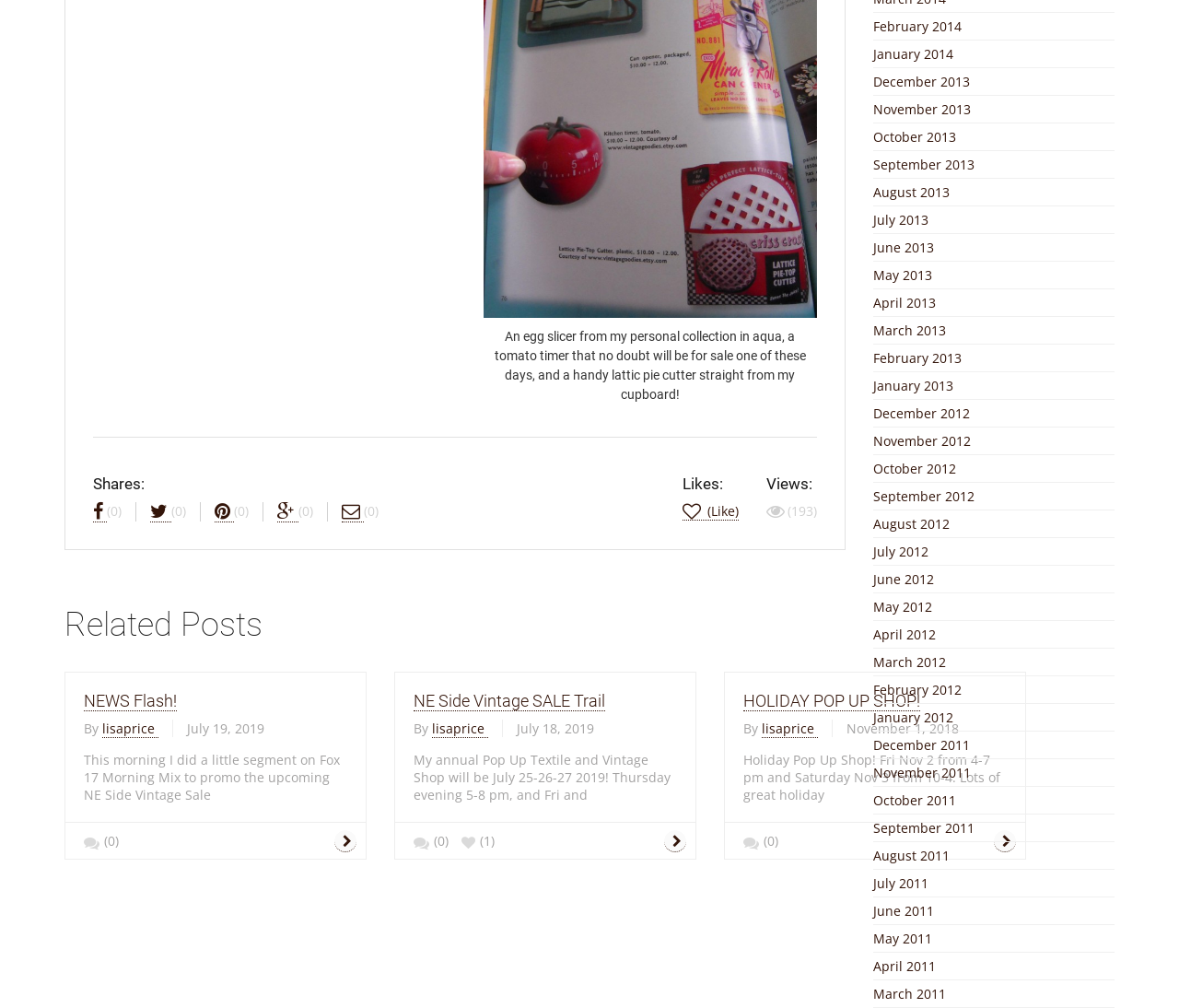How many shares does the latest article have?
Using the image as a reference, give an elaborate response to the question.

I looked at the 'Shares:' section and saw that the number of shares is 0.